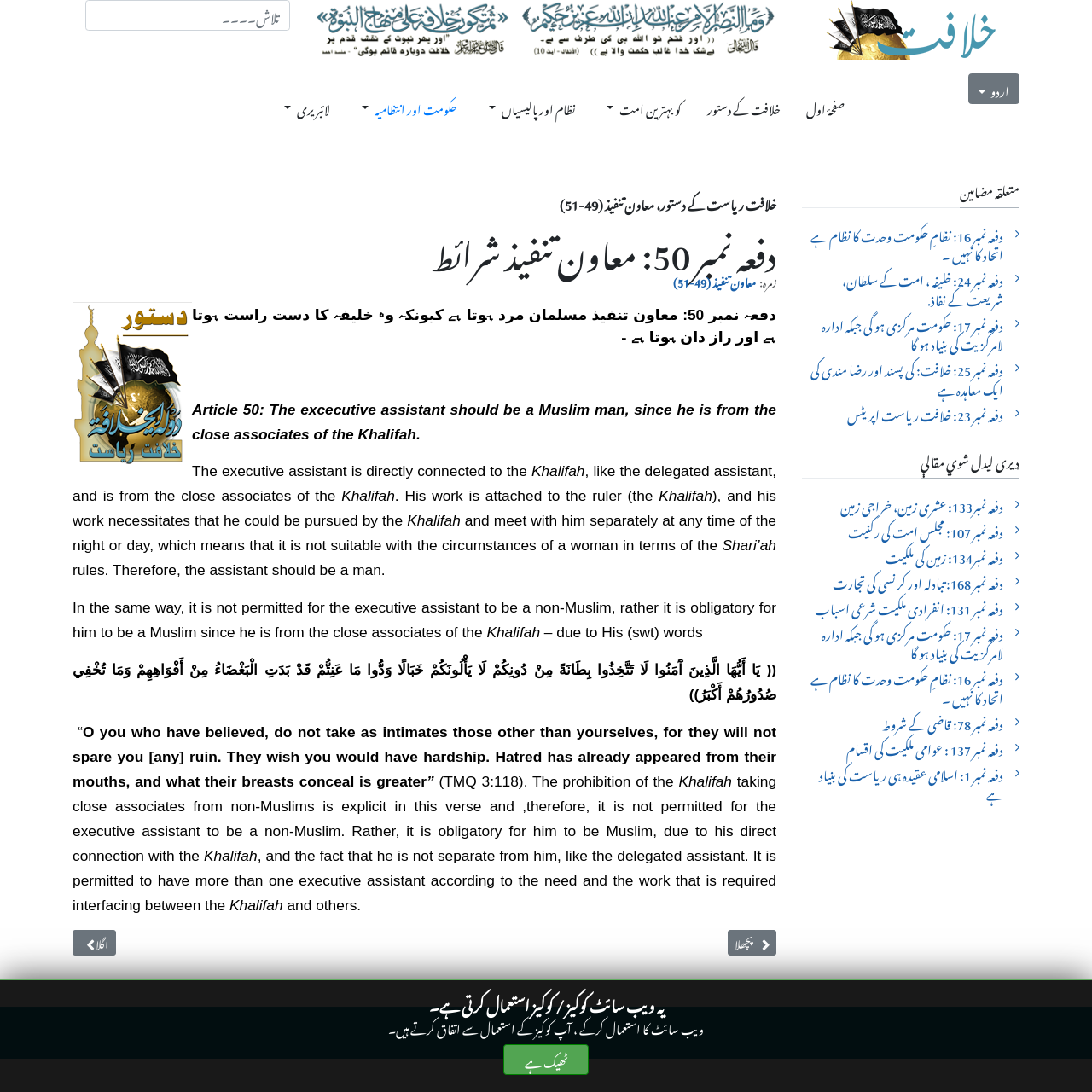Please identify the bounding box coordinates of the element's region that should be clicked to execute the following instruction: "Search for something". The bounding box coordinates must be four float numbers between 0 and 1, i.e., [left, top, right, bottom].

[0.078, 0.0, 0.266, 0.028]